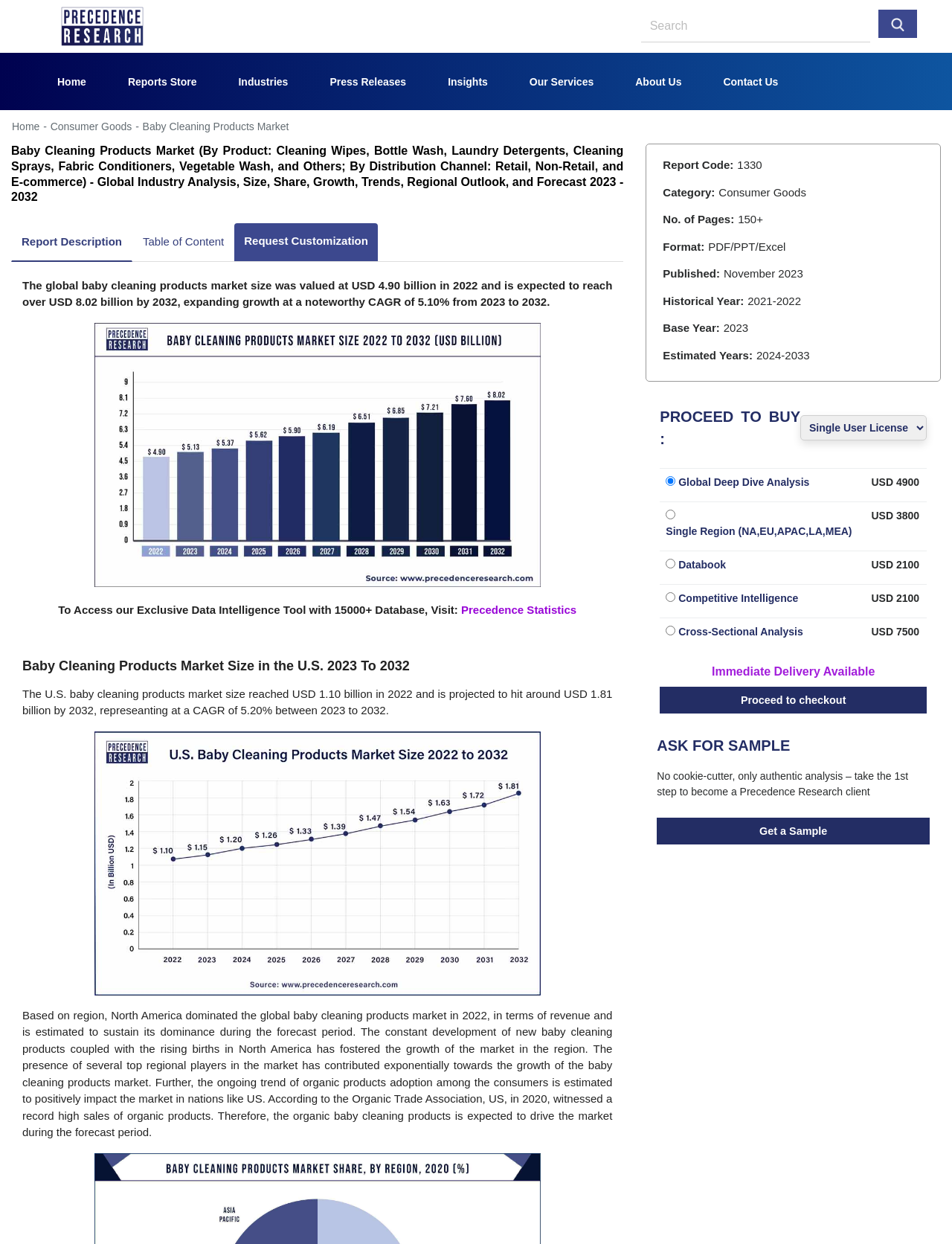What is the global baby cleaning products market size in 2022?
Please provide a single word or phrase as the answer based on the screenshot.

USD 4.90 billion